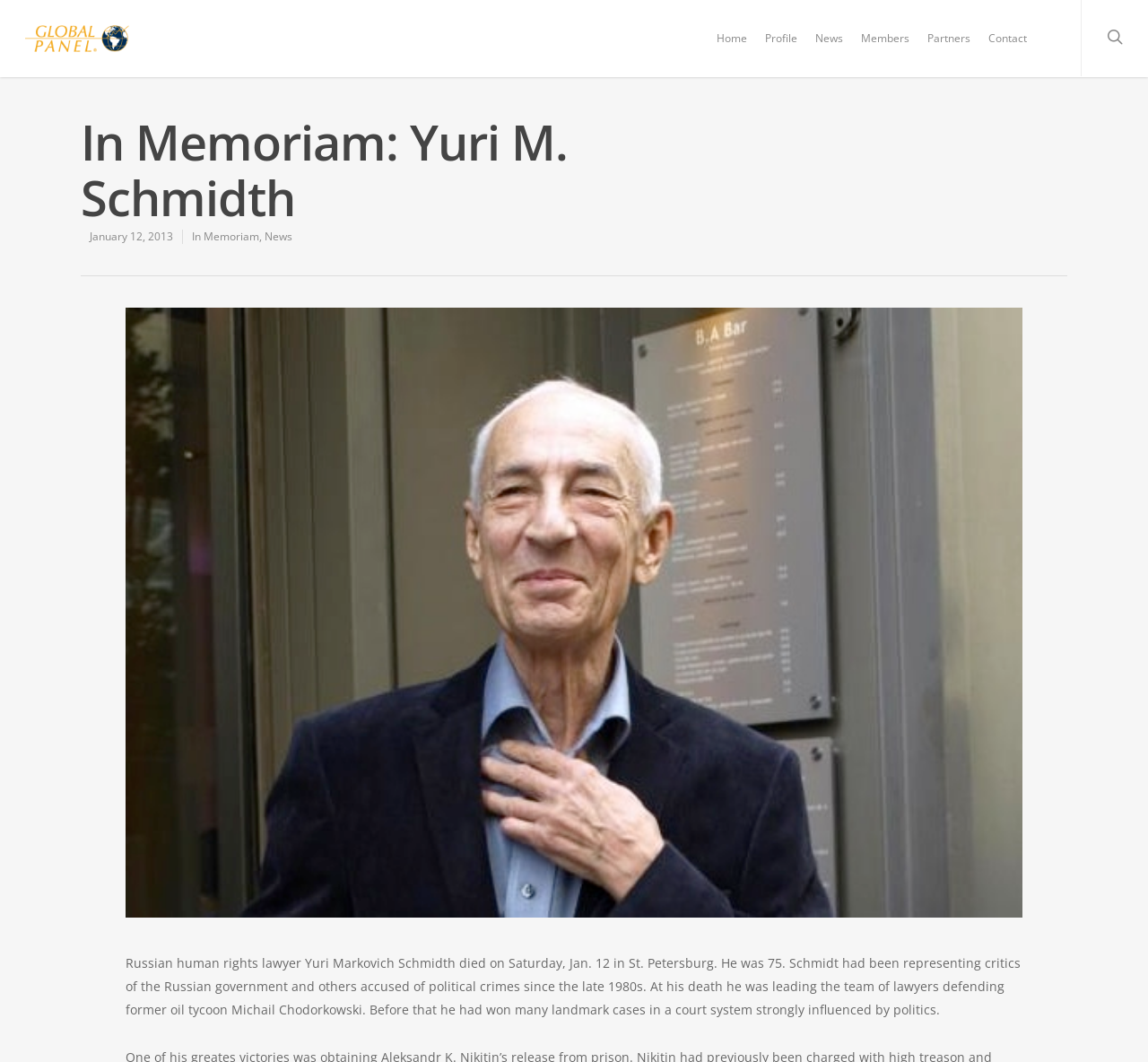What was Yuri M. Schmidth's role in the case of Michail Chodorkowski?
Look at the screenshot and provide an in-depth answer.

The webpage mentions that Yuri M. Schmidth 'was leading the team of lawyers defending former oil tycoon Michail Chodorkowski' which indicates his role in the case.